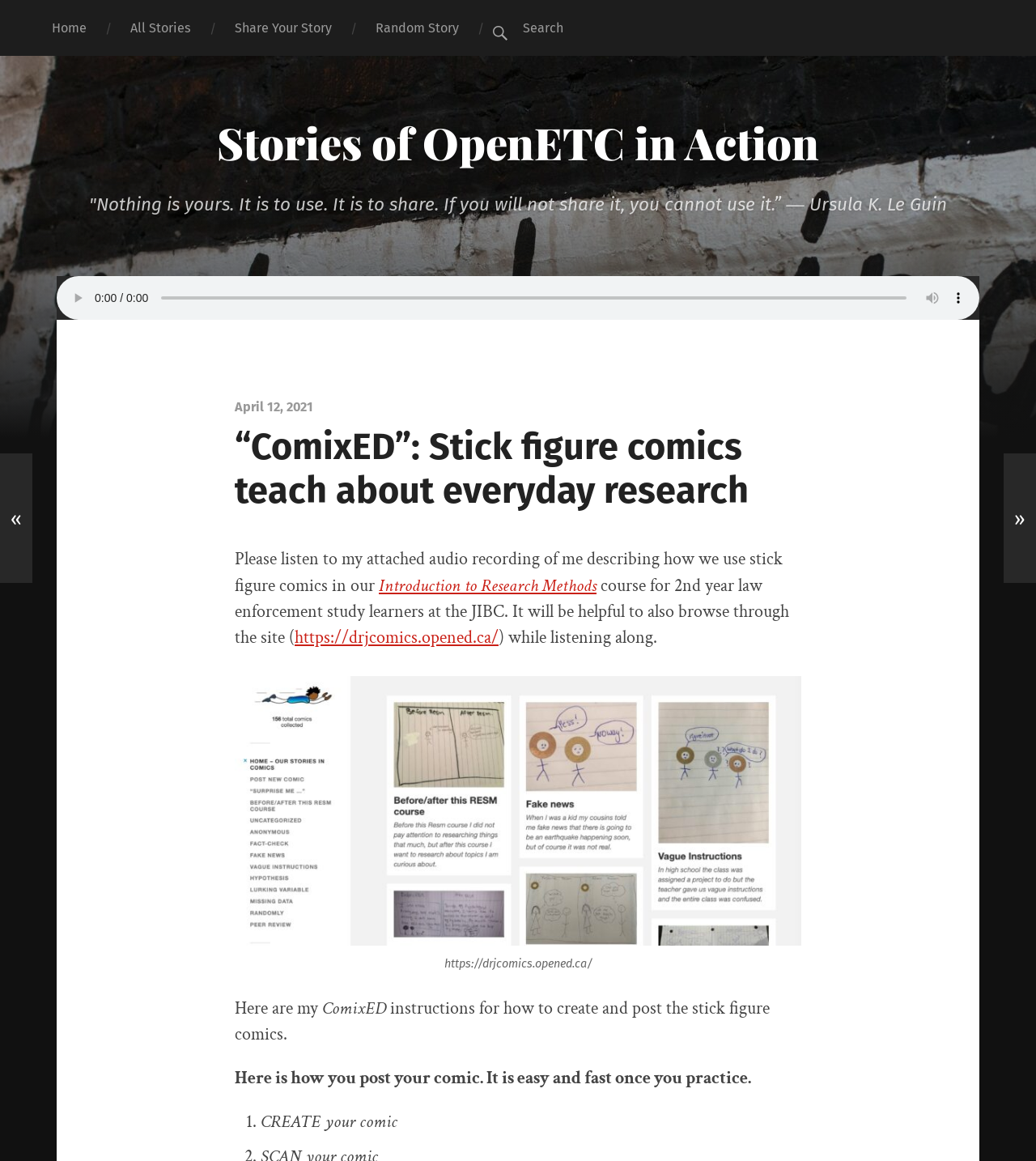What is the purpose of the slider element?
Answer the question with a single word or phrase, referring to the image.

audio time scrubber